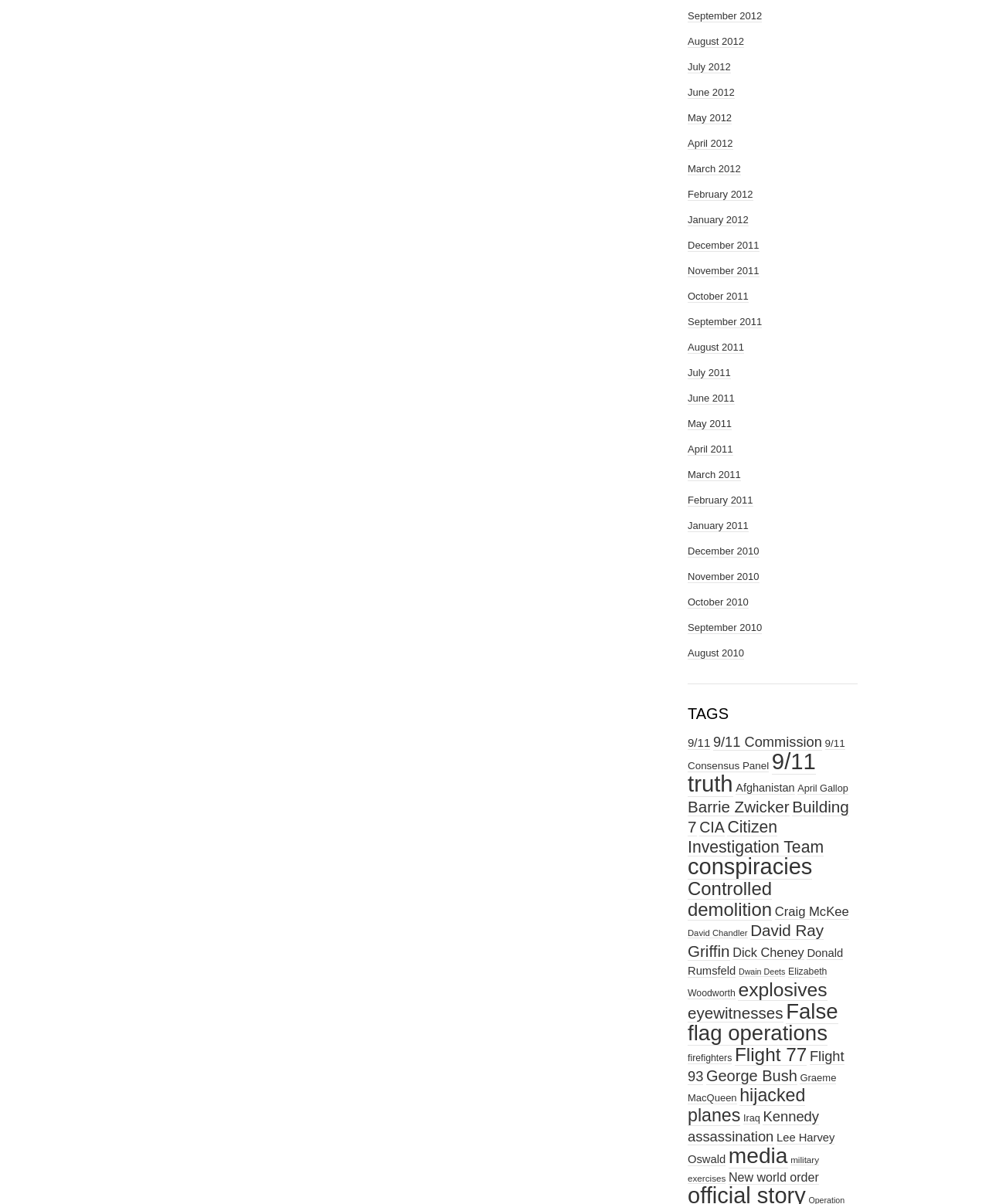How many items are related to 9/11 truth?
We need a detailed and meticulous answer to the question.

I found the link '9/11 truth' and noticed that it has 208 items associated with it, which is indicated in parentheses next to the link text.